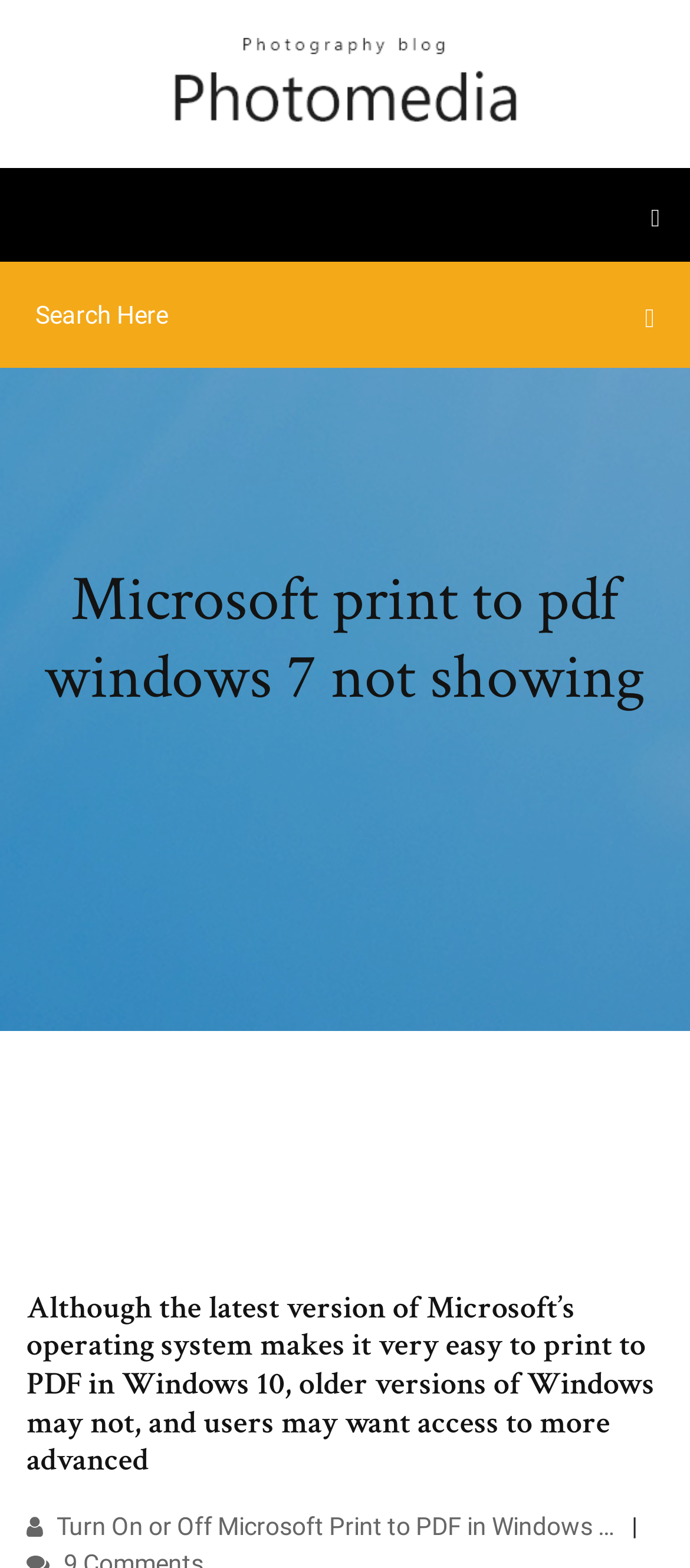Generate an in-depth caption that captures all aspects of the webpage.

The webpage appears to be a technical support article or knowledge base entry. At the top, there is a link to "americasoftsqnblus.netlify.app" accompanied by an image, taking up a significant portion of the top section. 

Below this, there is a search bar with a placeholder text "Search Here" and a "Close Search" button to its right. 

The main content of the page is divided into two sections. The first section has a heading "Microsoft print to pdf windows 7 not showing" that spans the entire width of the page. 

The second section has a subheading that discusses the ease of printing to PDF in Windows 10 and the limitations in older versions of Windows. This section takes up most of the page's content area. 

At the very bottom, there is a link with an icon, titled "Turn On or Off Microsoft Print to PDF in Windows …", which seems to be related to the main topic of the page.